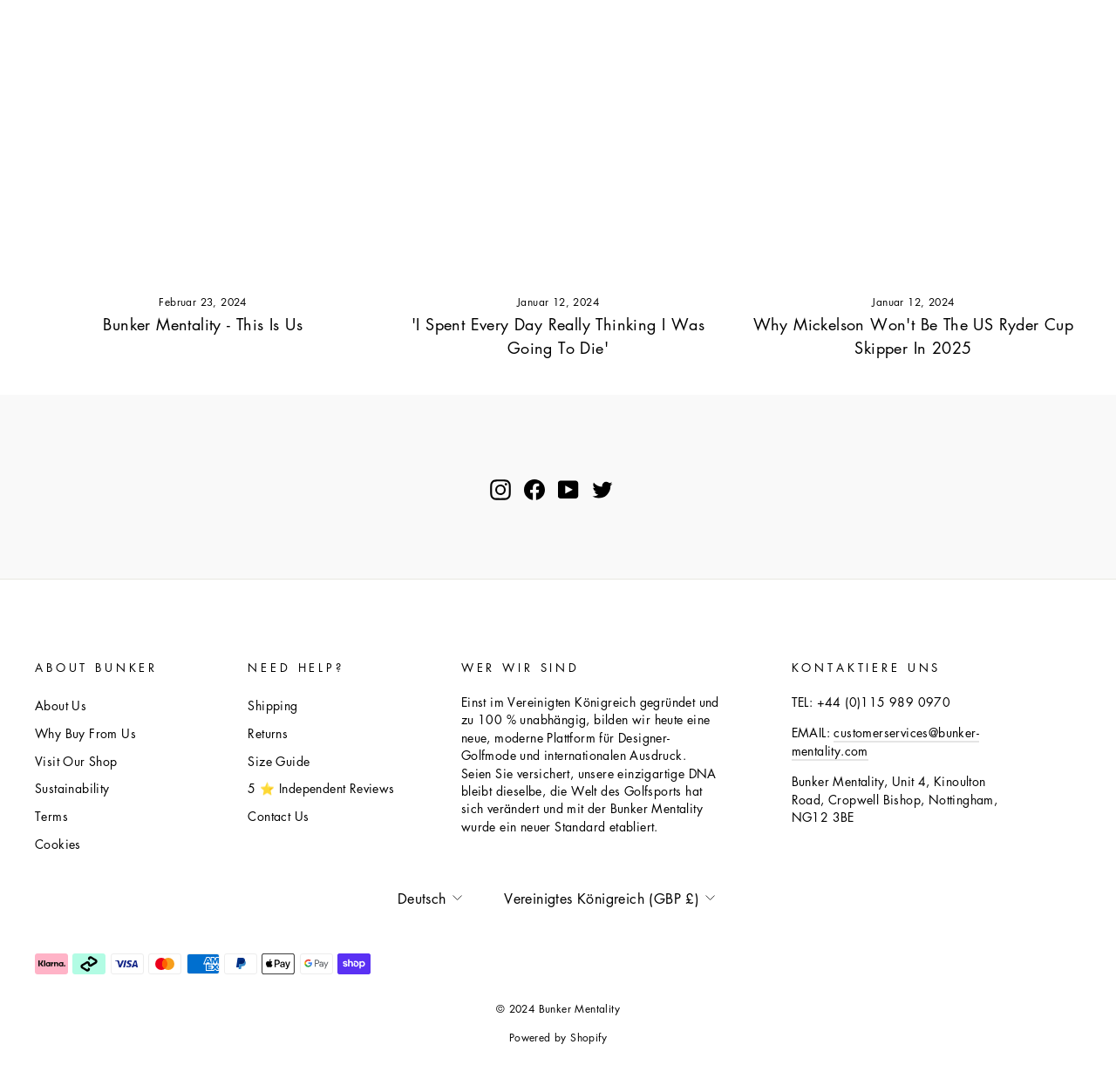Provide your answer in one word or a succinct phrase for the question: 
What is the currency used in the website?

GBP £